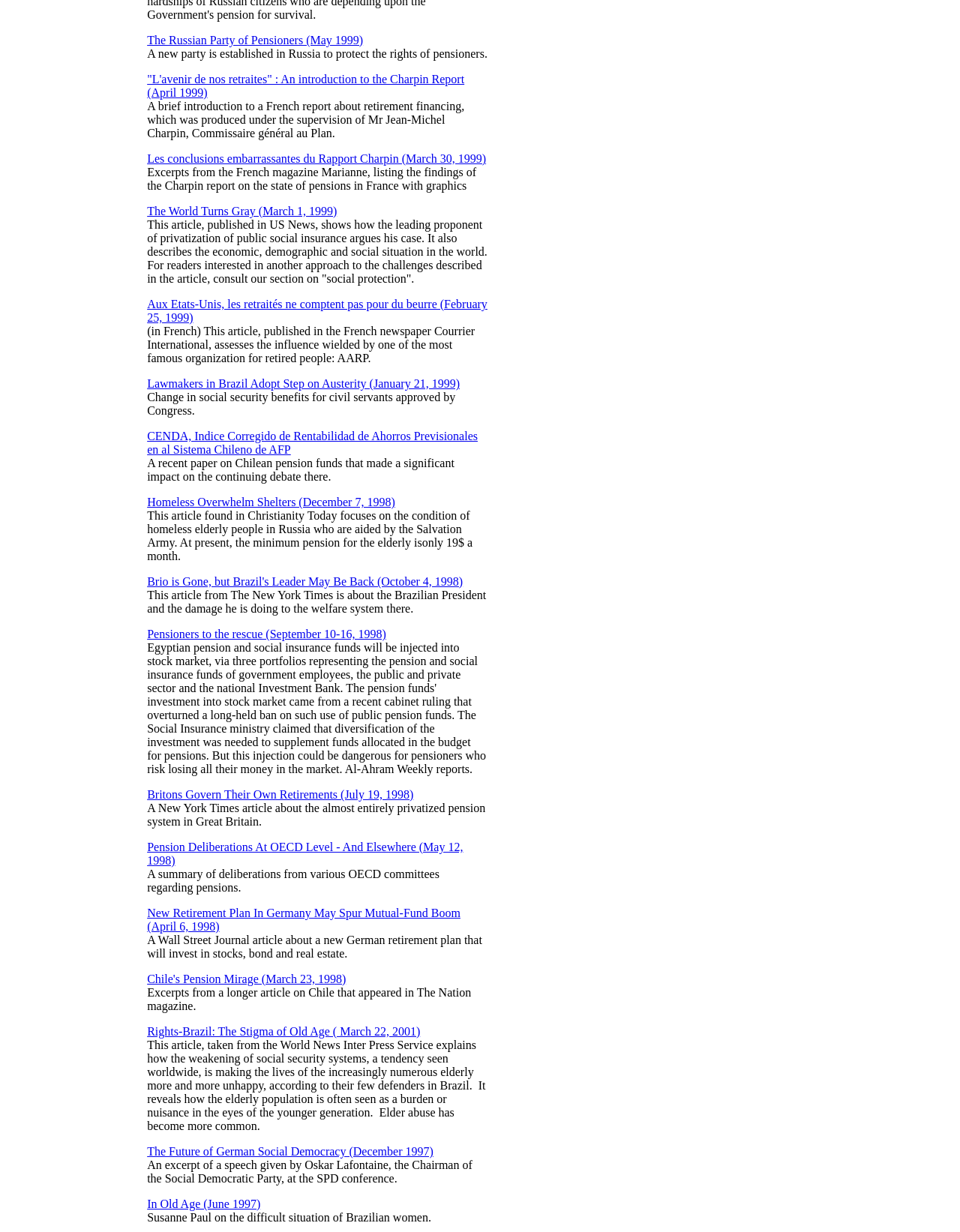Pinpoint the bounding box coordinates of the element to be clicked to execute the instruction: "Learn about the Charpin Report".

[0.153, 0.059, 0.484, 0.08]